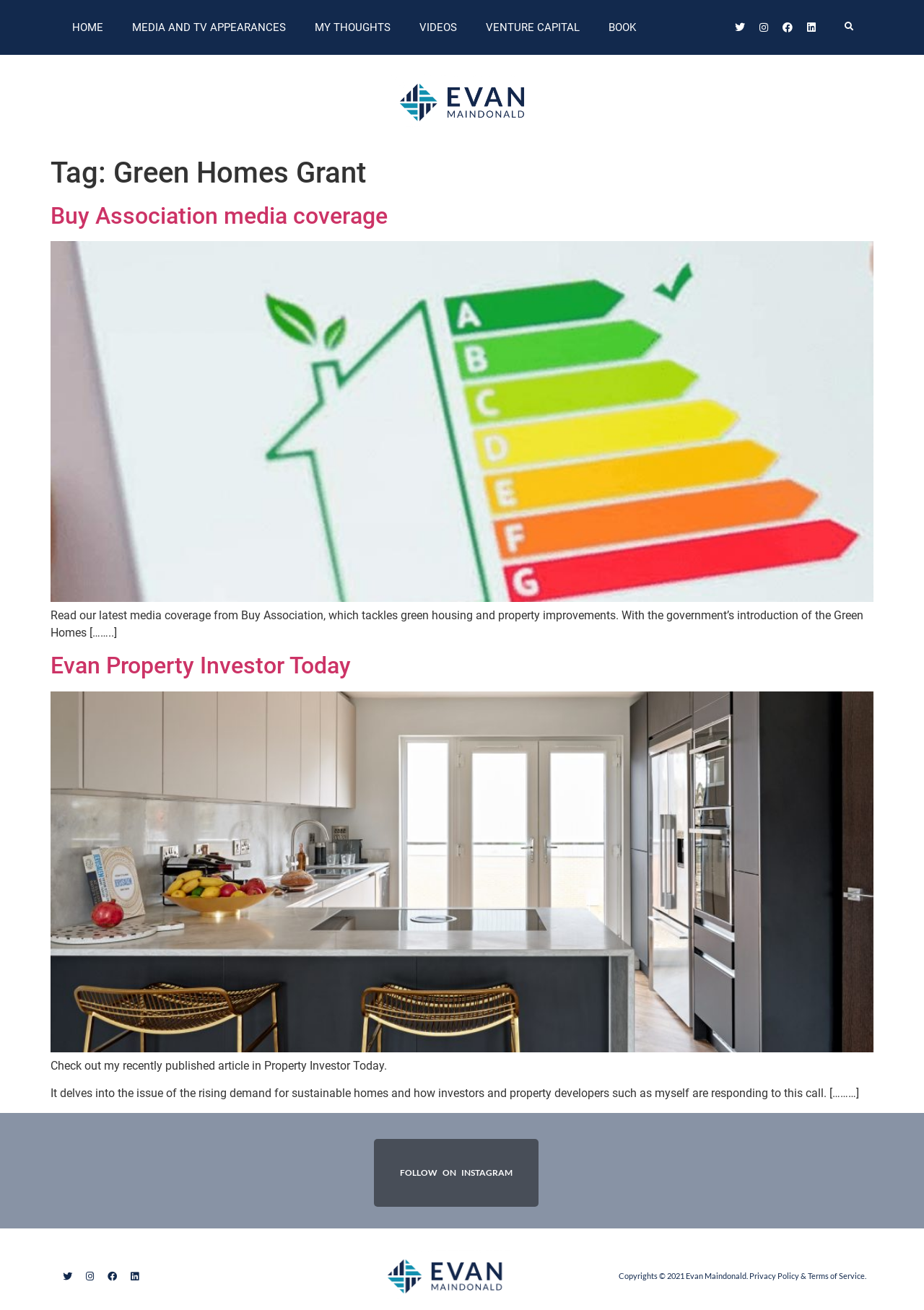Identify and provide the text of the main header on the webpage.

Tag: Green Homes Grant